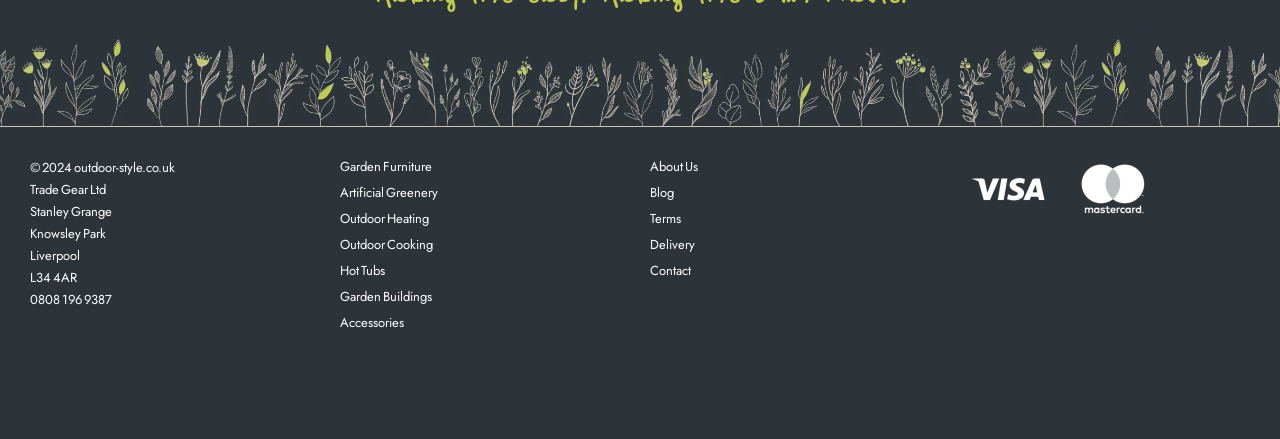Please identify the bounding box coordinates of where to click in order to follow the instruction: "Click on Garden Furniture".

[0.266, 0.357, 0.338, 0.4]